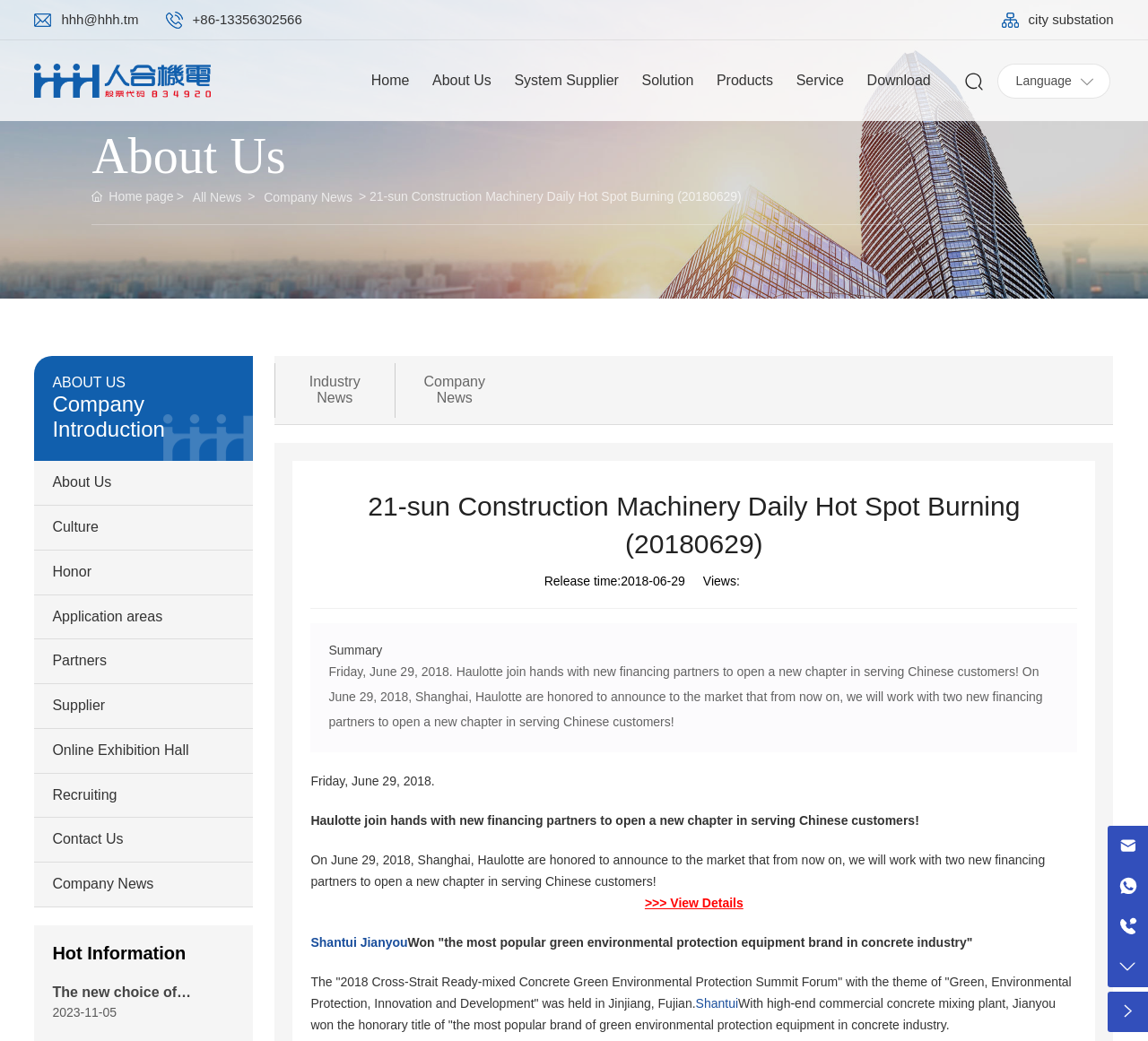For the given element description Shantui Jianyou, determine the bounding box coordinates of the UI element. The coordinates should follow the format (top-left x, top-left y, bottom-right x, bottom-right y) and be within the range of 0 to 1.

[0.271, 0.898, 0.355, 0.912]